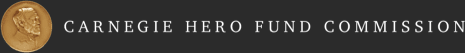Explain the image with as much detail as possible.

The image features the logo of the Carnegie Hero Fund Commission, framed within a dark background. Prominently, the logo includes an emblem with a relief portrait of Andrew Carnegie, the founder of the commission, set against a circular gold backdrop. The accompanying text displays "CARNEGIE HERO FUND COMMISSION" in an elegant, serif font, highlighting the organization’s commitment to recognizing acts of heroism. This logo represents an esteemed institution dedicated to honoring individuals who have risked their lives to save others, reflecting the legacy of Carnegie's philanthropic endeavors.